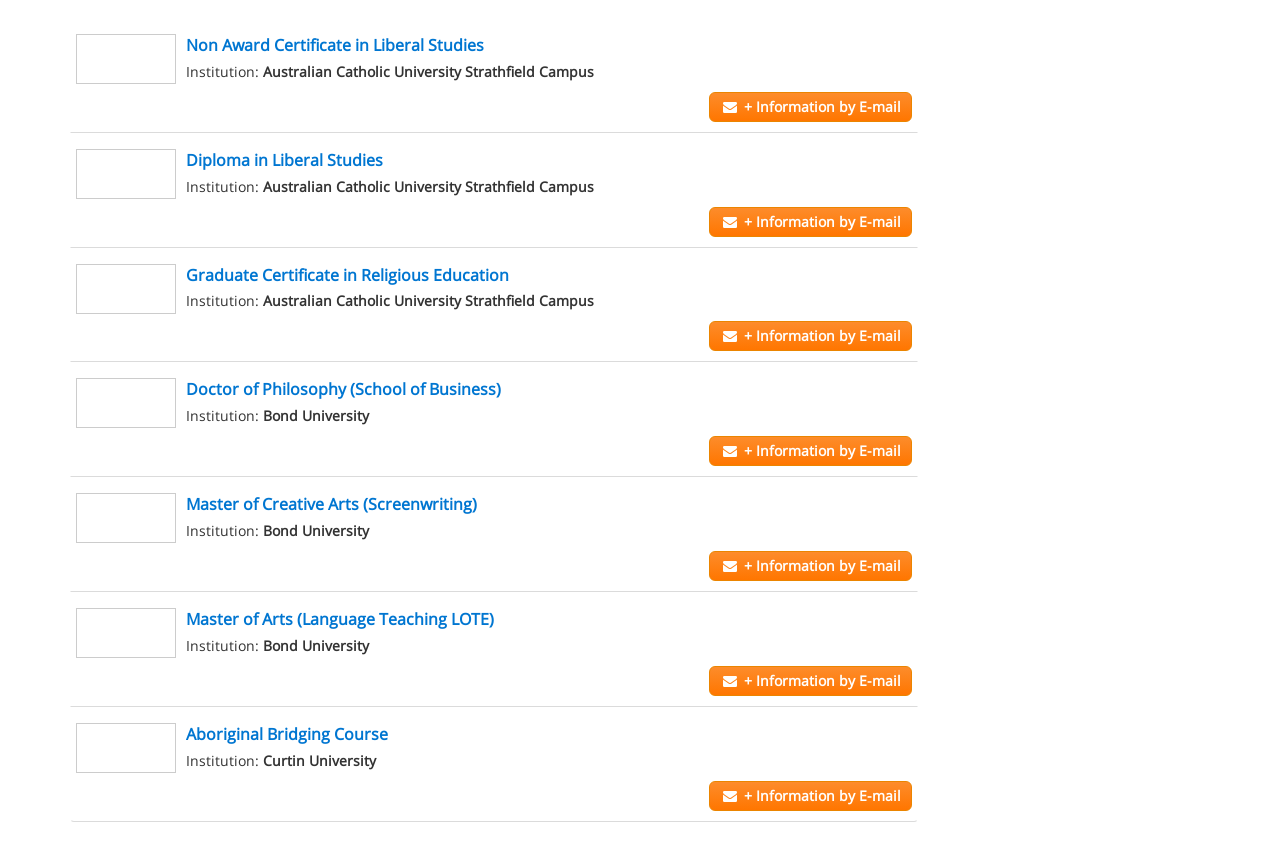Please identify the coordinates of the bounding box for the clickable region that will accomplish this instruction: "Get information by email about Master of Creative Arts (Screenwriting)".

[0.554, 0.652, 0.712, 0.688]